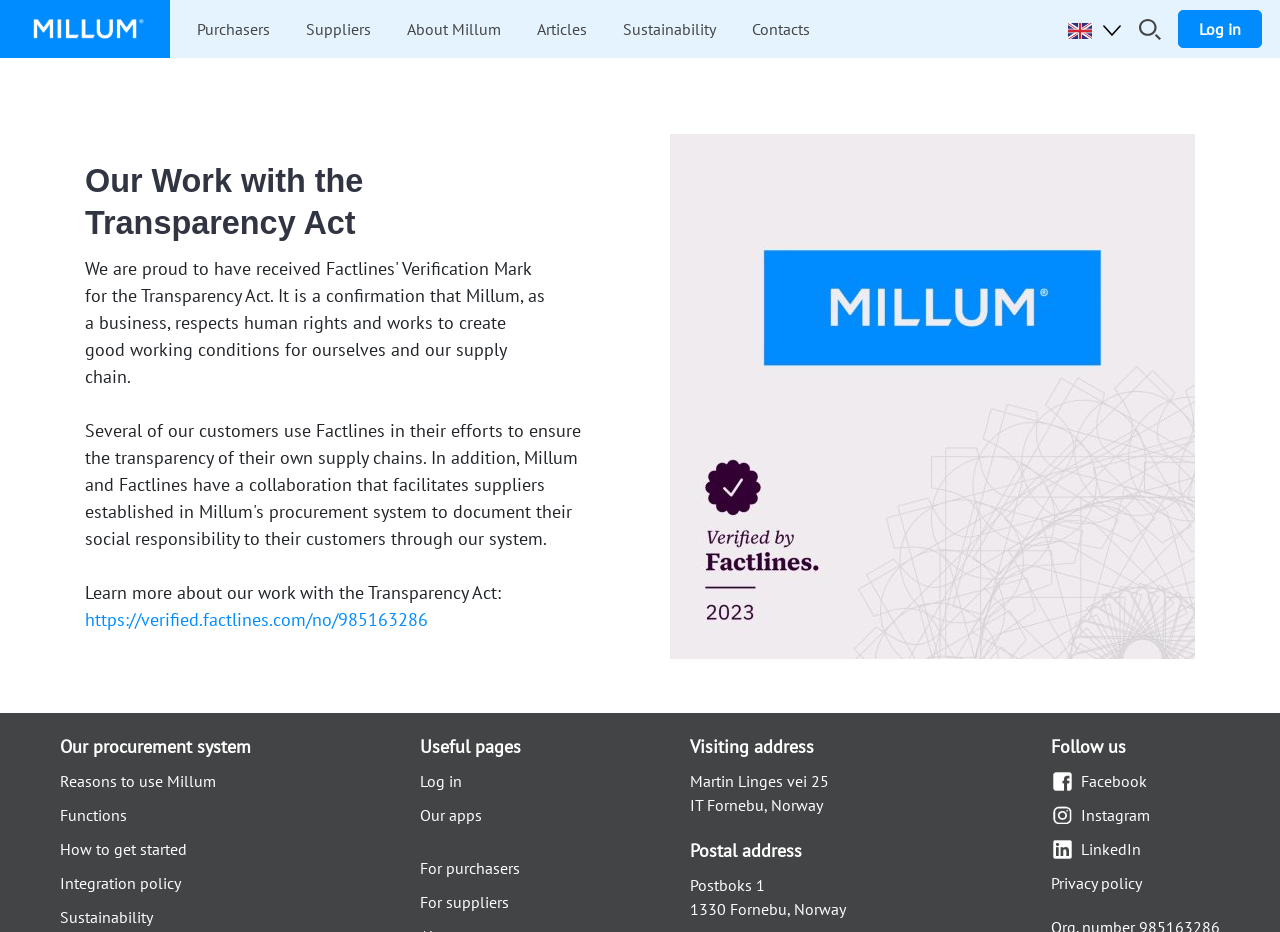What is the name of the company?
Look at the image and respond to the question as thoroughly as possible.

The name of the company can be found in the logo link at the top left corner of the webpage, which is 'Logo' and has a bounding box of [0.0, 0.0, 0.133, 0.062].